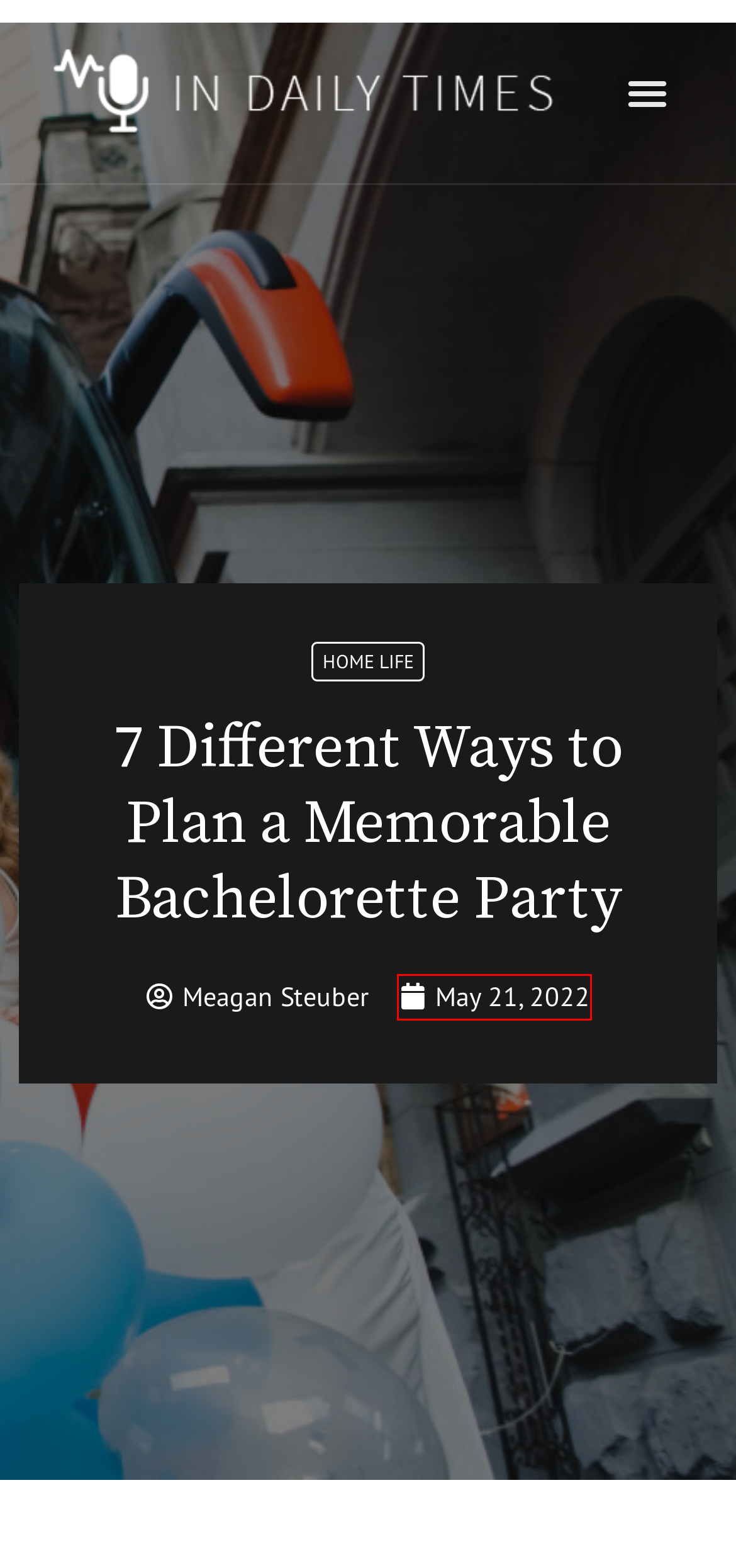Examine the screenshot of the webpage, noting the red bounding box around a UI element. Pick the webpage description that best matches the new page after the element in the red bounding box is clicked. Here are the candidates:
A. Self-Improvement Archives - In Daily Times
B. Home Life Archives - In Daily Times
C. In Daily Times | Success in More Than Just Business
D. Guide to Business Attire for Women - In Daily Times
E. Local Transit Archives - In Daily Times
F. Financial Strategies Archives - In Daily Times
G. May 21, 2022 - In Daily Times
H. How to Add Luxurious Style to Your Home: Guide - In Daily Times

G